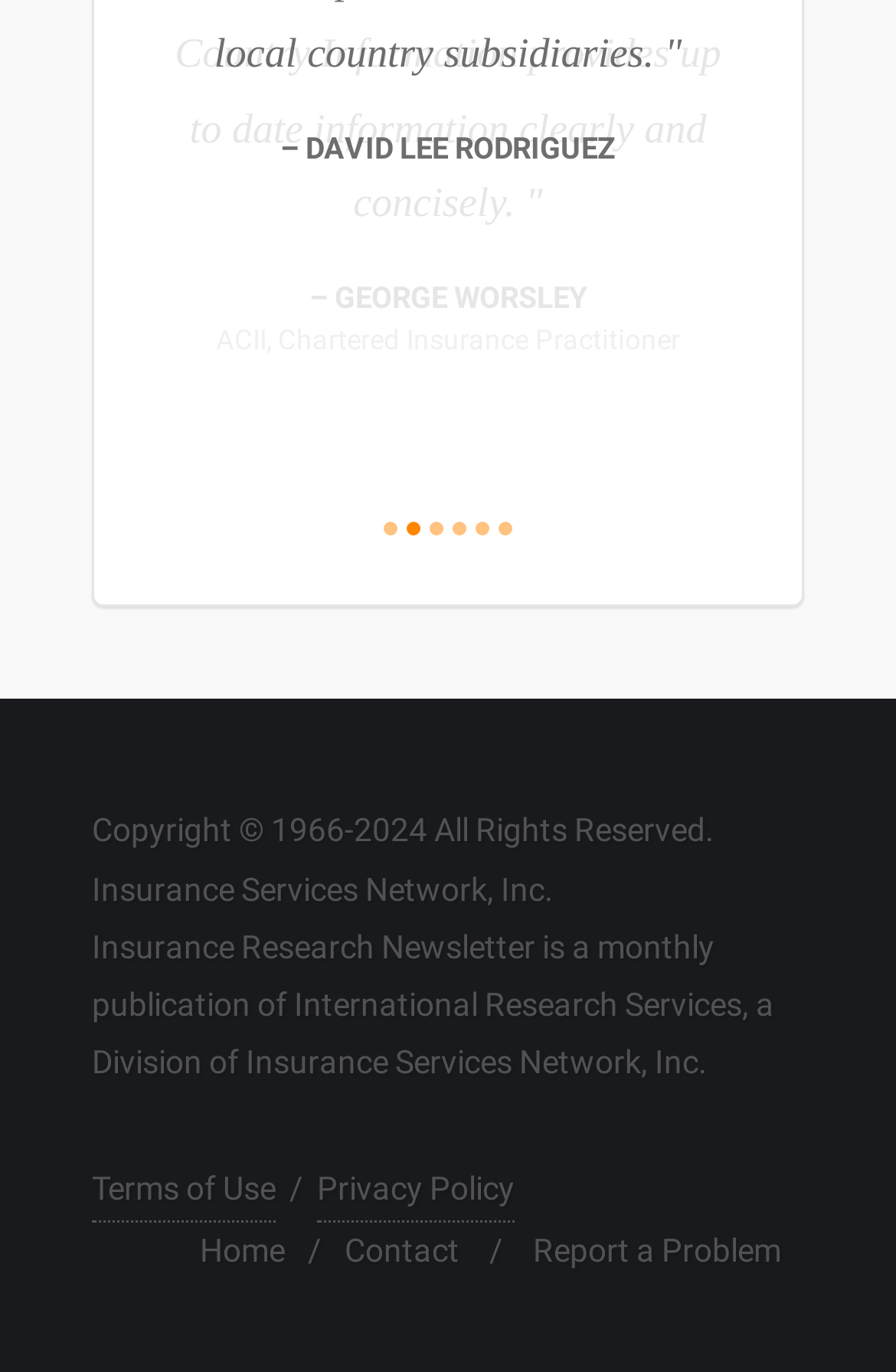Please identify the bounding box coordinates of the element I need to click to follow this instruction: "Contact us".

[0.385, 0.89, 0.513, 0.933]